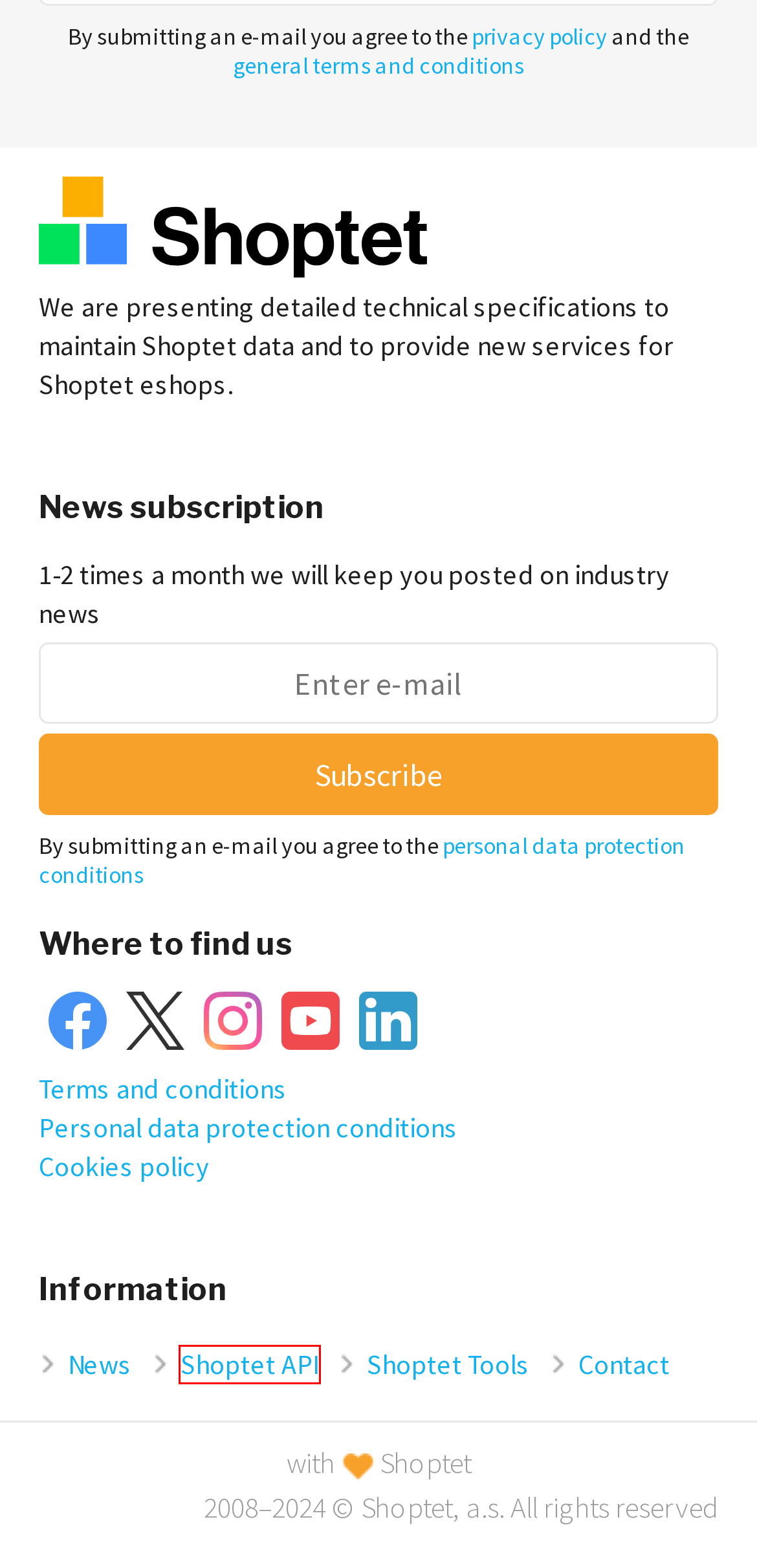You have received a screenshot of a webpage with a red bounding box indicating a UI element. Please determine the most fitting webpage description that matches the new webpage after clicking on the indicated element. The choices are:
A. Eshop info extended for foreign countries support - Shoptet Developers
B. Zásady používání souborů cookies - Shoptet.cz
C. Shoptet API Starter's guide - Shoptet Developers
D. Contact - Shoptet Developers
E. News from the Shoptet forge - Shoptet Developers
F. Podmínky ochrany osobních údajů - Shoptet.cz
G. Obchodní podmínky - Shoptet.cz
H. Začněte podnikat ještě dnes. 30 dní zdarma!

C